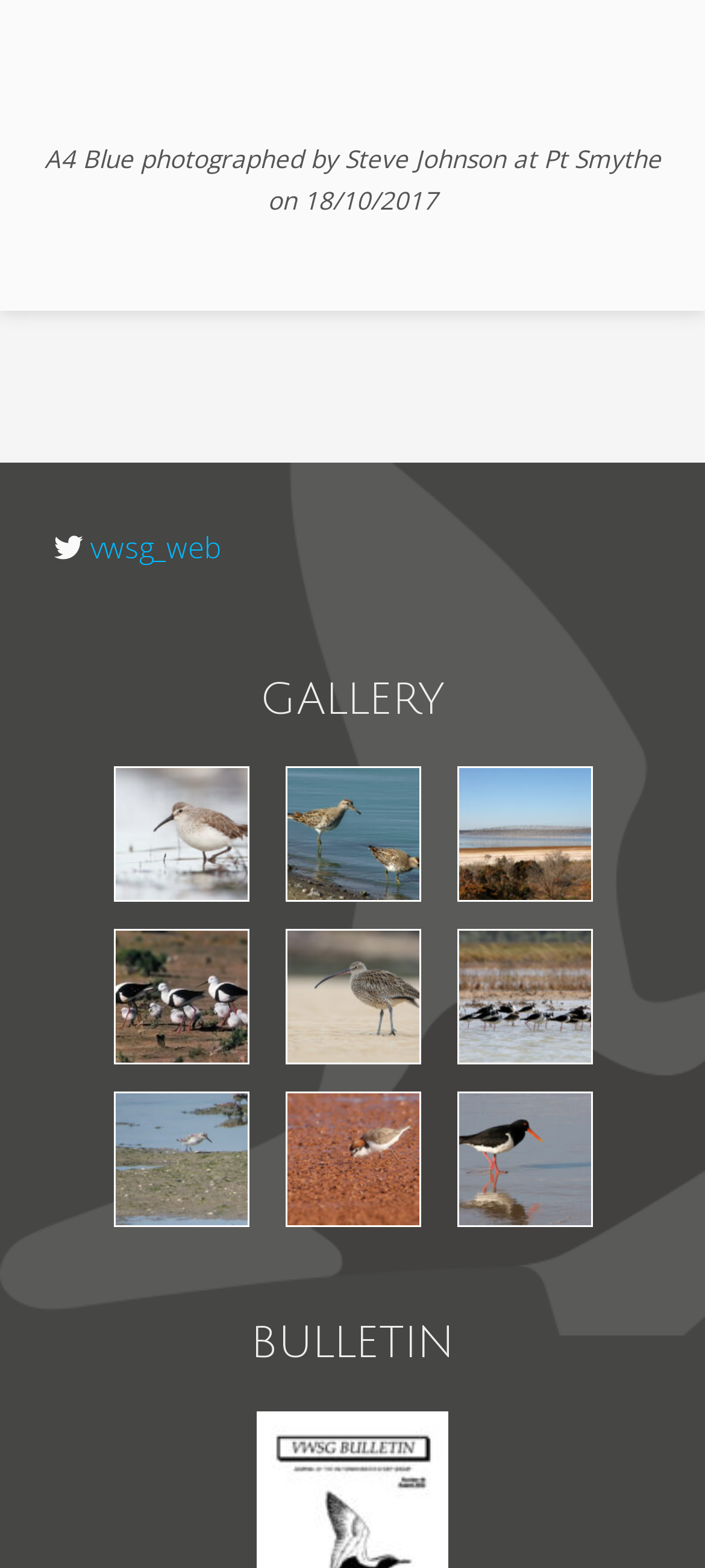Could you locate the bounding box coordinates for the section that should be clicked to accomplish this task: "visit vwsg_web".

[0.128, 0.336, 0.313, 0.361]